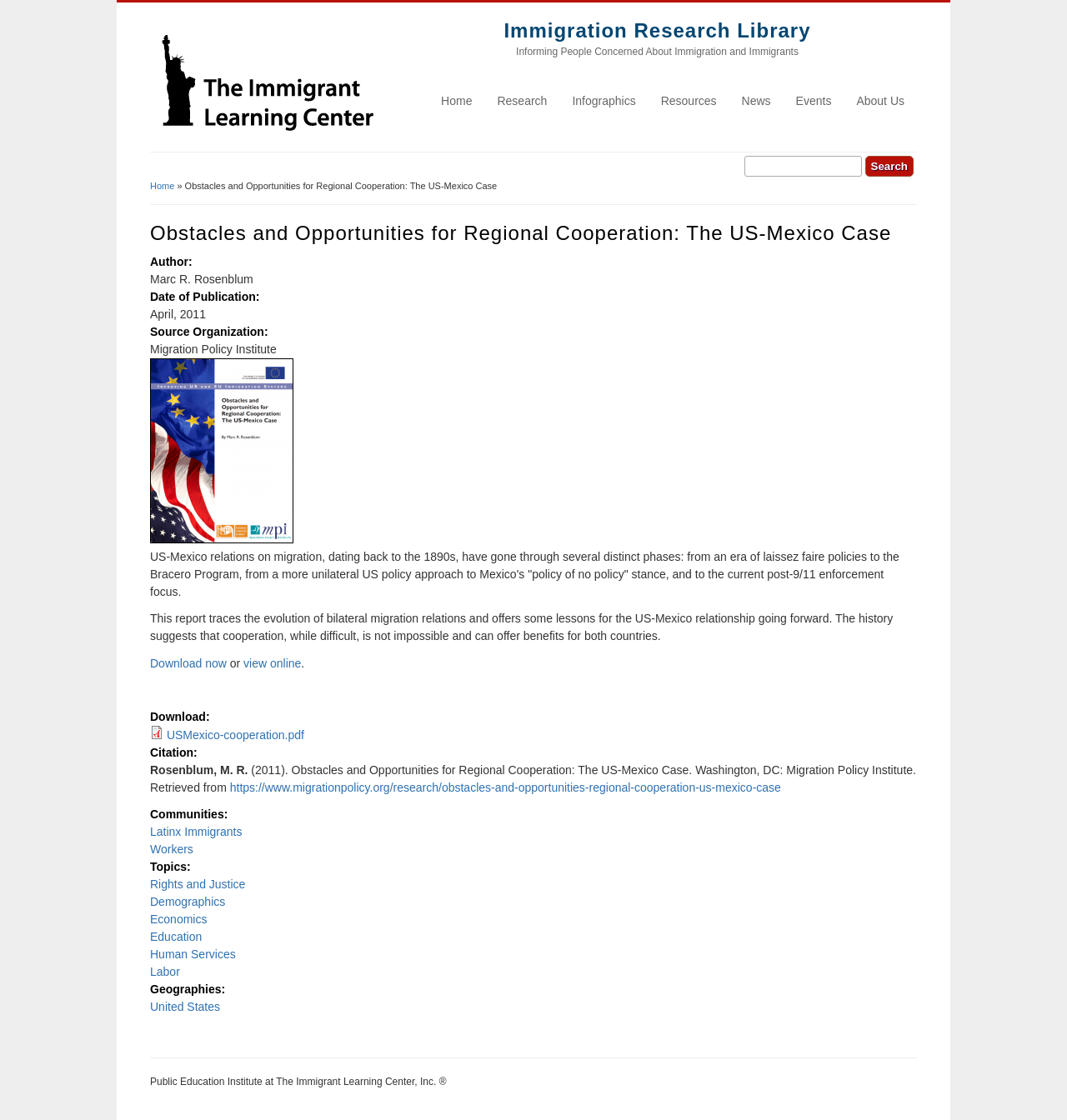What is the name of the organization that published the report?
From the image, respond using a single word or phrase.

Migration Policy Institute